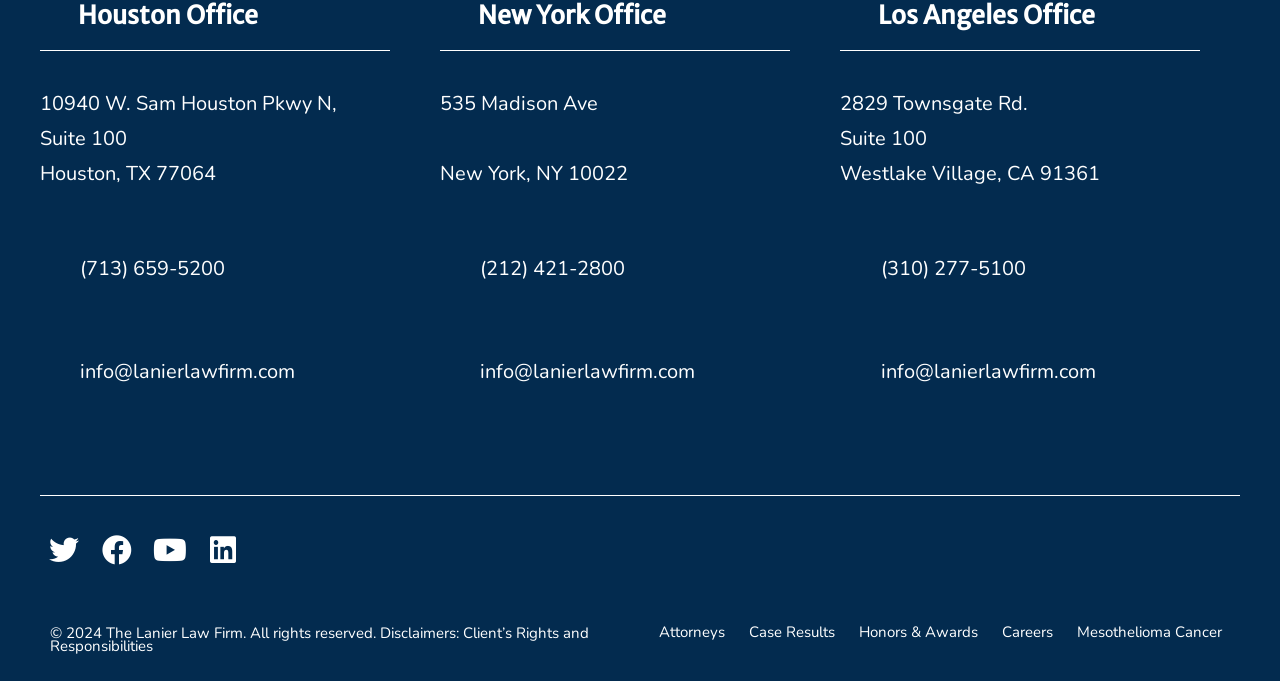Using the webpage screenshot, find the UI element described by (310) 277-5100. Provide the bounding box coordinates in the format (top-left x, top-left y, bottom-right x, bottom-right y), ensuring all values are floating point numbers between 0 and 1.

[0.688, 0.374, 0.802, 0.414]